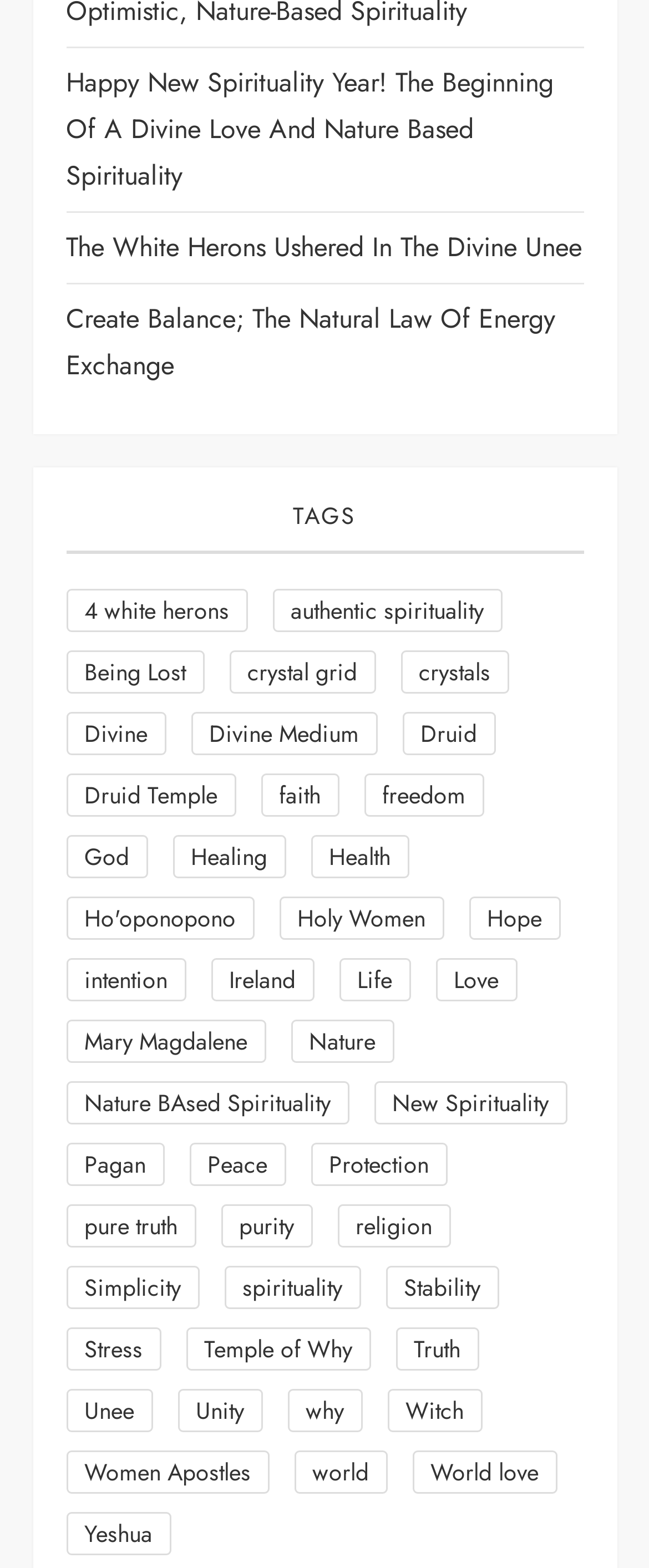Return the bounding box coordinates of the UI element that corresponds to this description: "Temple of Why". The coordinates must be given as four float numbers in the range of 0 and 1, [left, top, right, bottom].

[0.286, 0.846, 0.571, 0.874]